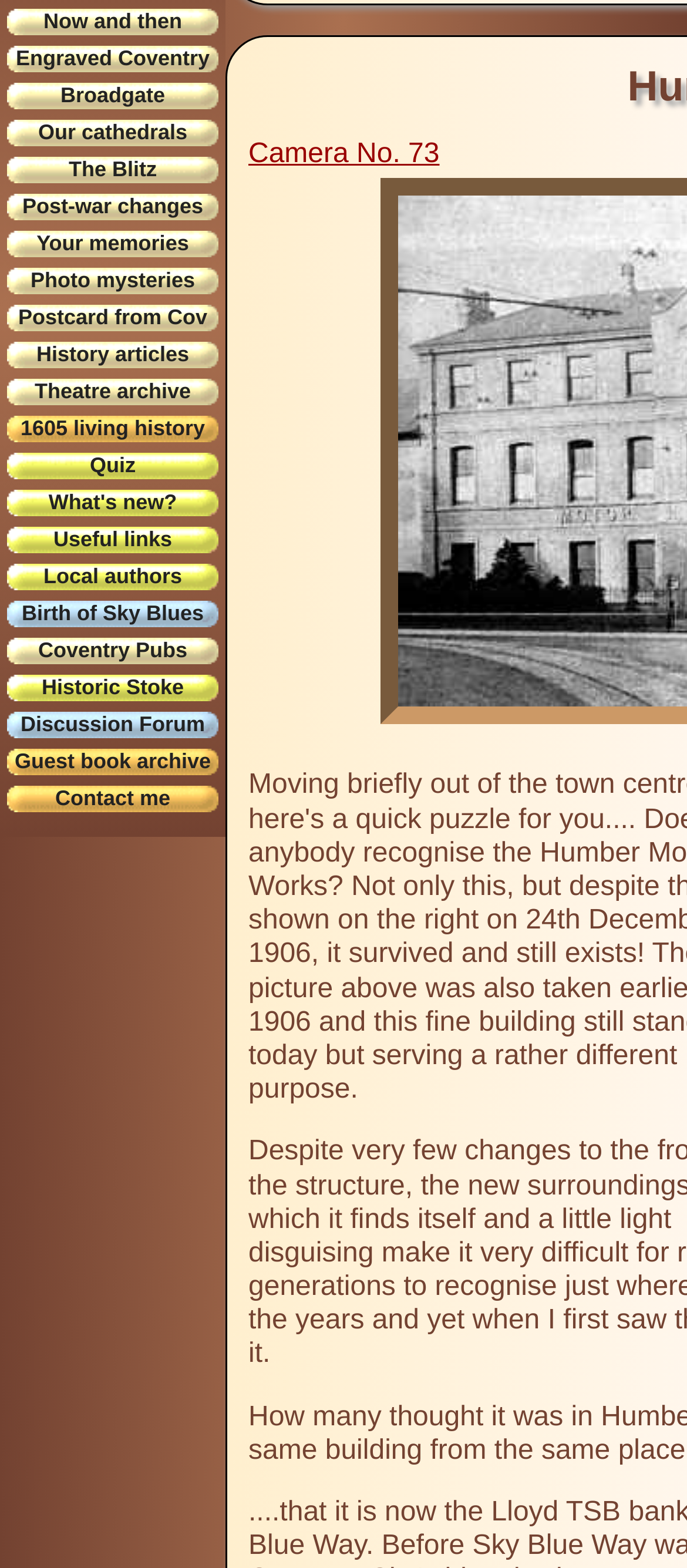Using the description "Postcard from Cov", locate and provide the bounding box of the UI element.

[0.01, 0.194, 0.318, 0.211]